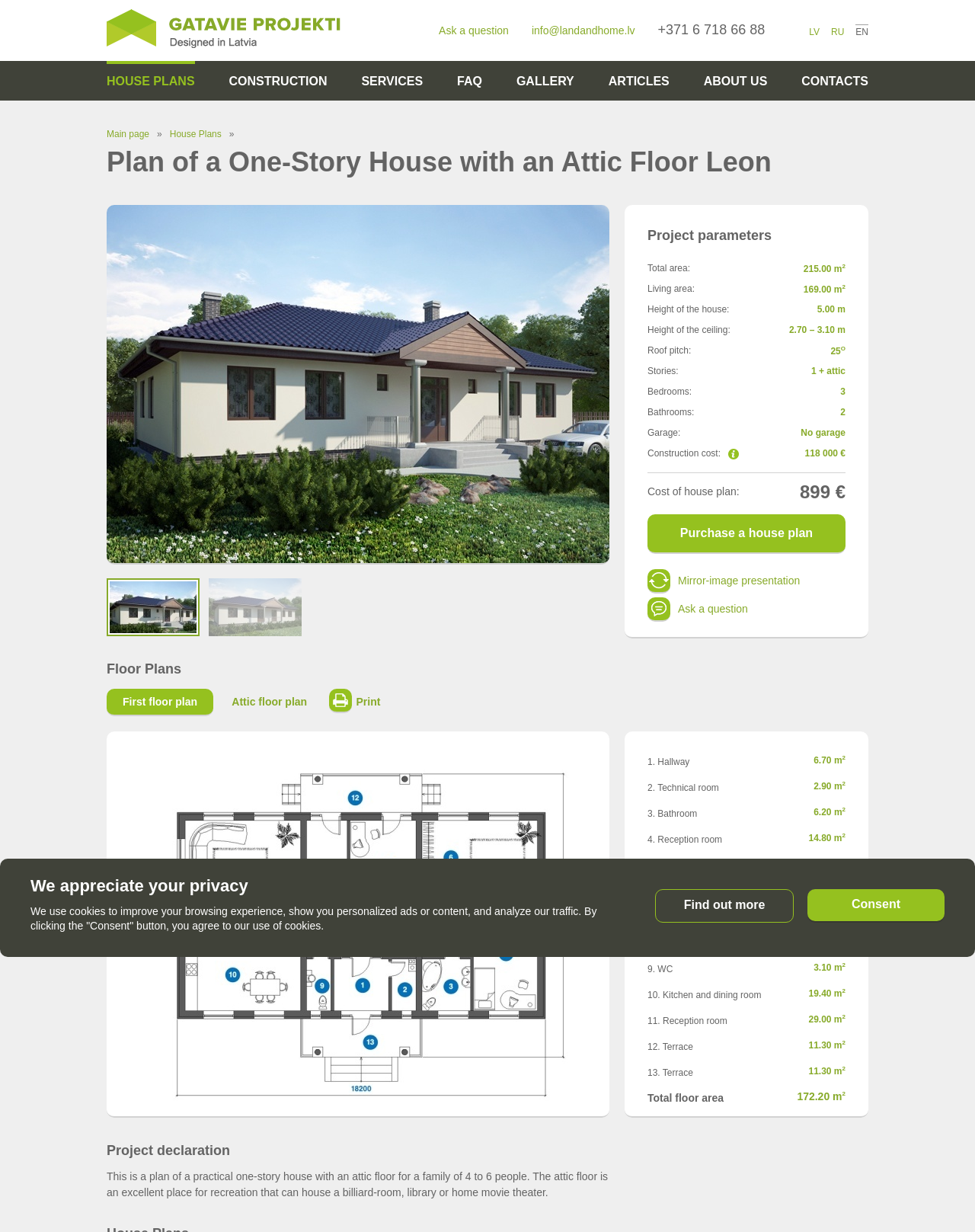Describe all significant elements and features of the webpage.

This webpage is about a ready-made private house plan, specifically a one-story house with an attic floor. At the top left corner, there is a logo and a navigation menu with links to different sections of the website, including "HOUSE PLANS", "CONSTRUCTION", "SERVICES", and more. 

To the right of the logo, there are language options, including "LV", "RU", and "EN". Below the language options, there are links to "Ask a question" and an email address "info@landandhome.lv", along with a phone number "+371 6 718 66 88". 

The main content of the webpage is divided into several sections. The first section displays a heading "Plan of a One-Story House with an Attic Floor Leon" and an image of the architectural project. Below the image, there are three links to the same project, but with different descriptions.

The next section is titled "Project parameters" and lists various details about the house plan, including total area, living area, height of the house, height of the ceiling, roof pitch, stories, bedrooms, bathrooms, garage, construction cost, and cost of the house plan. 

Following the project parameters, there are links to "Purchase a house plan", "Mirror-image presentation", and "Ask a question". 

The subsequent section is titled "Floor Plans" and provides links to the first floor plan, attic floor plan, and a print option. Below this section, there is a large image of the architectural project, which takes up most of the webpage.

The final section lists the rooms in the house, including the hallway, technical room, bathroom, reception room, and hall, along with their respective areas.